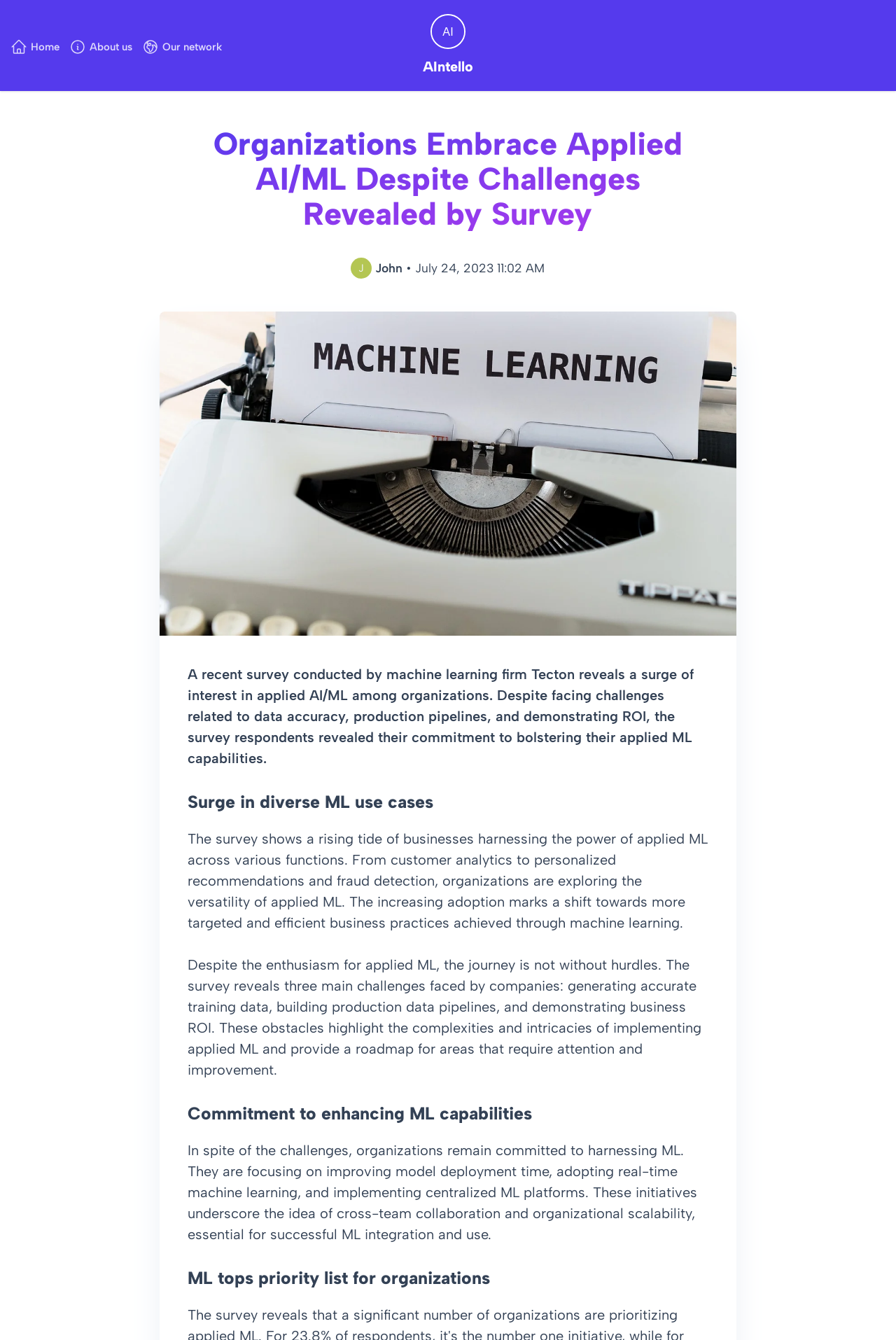What is the trend observed in the use of applied ML across various functions?
Provide a short answer using one word or a brief phrase based on the image.

Rising tide